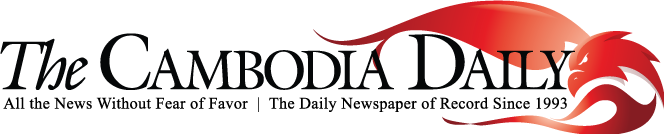What is the year mentioned in the newspaper's slogan?
Please provide a comprehensive and detailed answer to the question.

The newspaper's slogan mentions 'The Daily Newspaper of Record Since 1993', which indicates that the newspaper has been in operation since 1993.